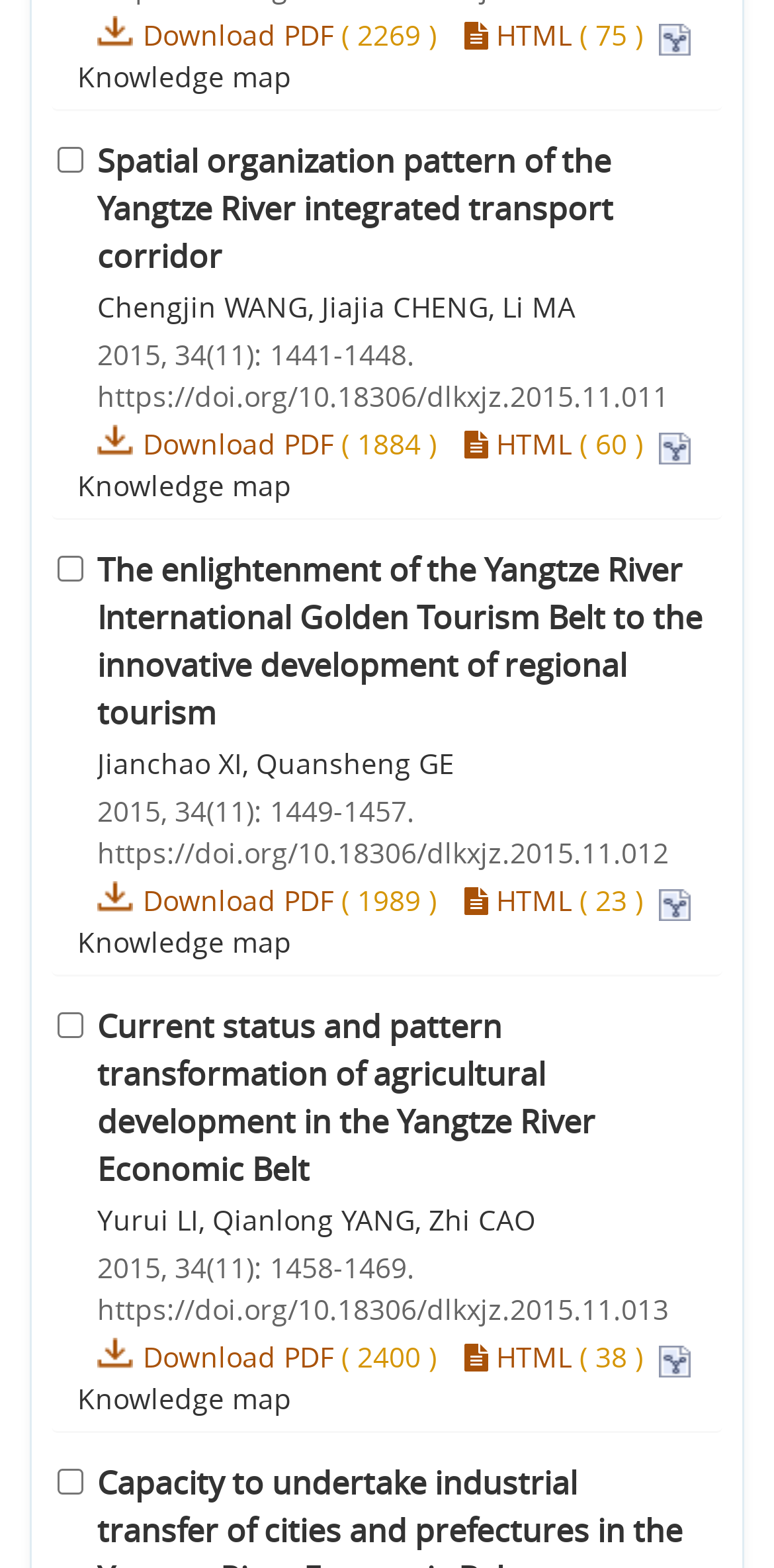Determine the bounding box of the UI component based on this description: "HTML". The bounding box coordinates should be four float values between 0 and 1, i.e., [left, top, right, bottom].

[0.6, 0.563, 0.738, 0.587]